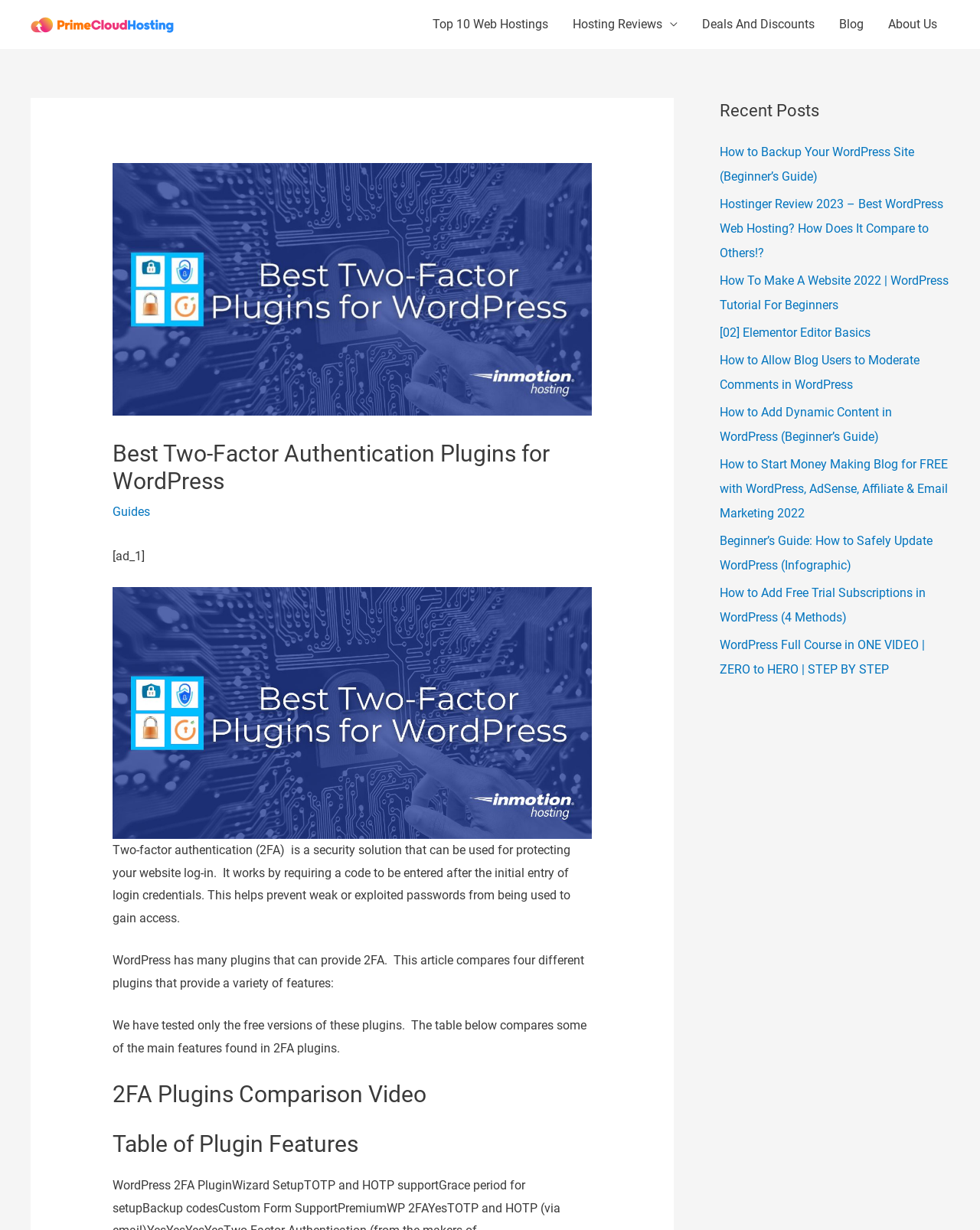Indicate the bounding box coordinates of the clickable region to achieve the following instruction: "Read the article about How to Backup Your WordPress Site."

[0.734, 0.118, 0.933, 0.149]